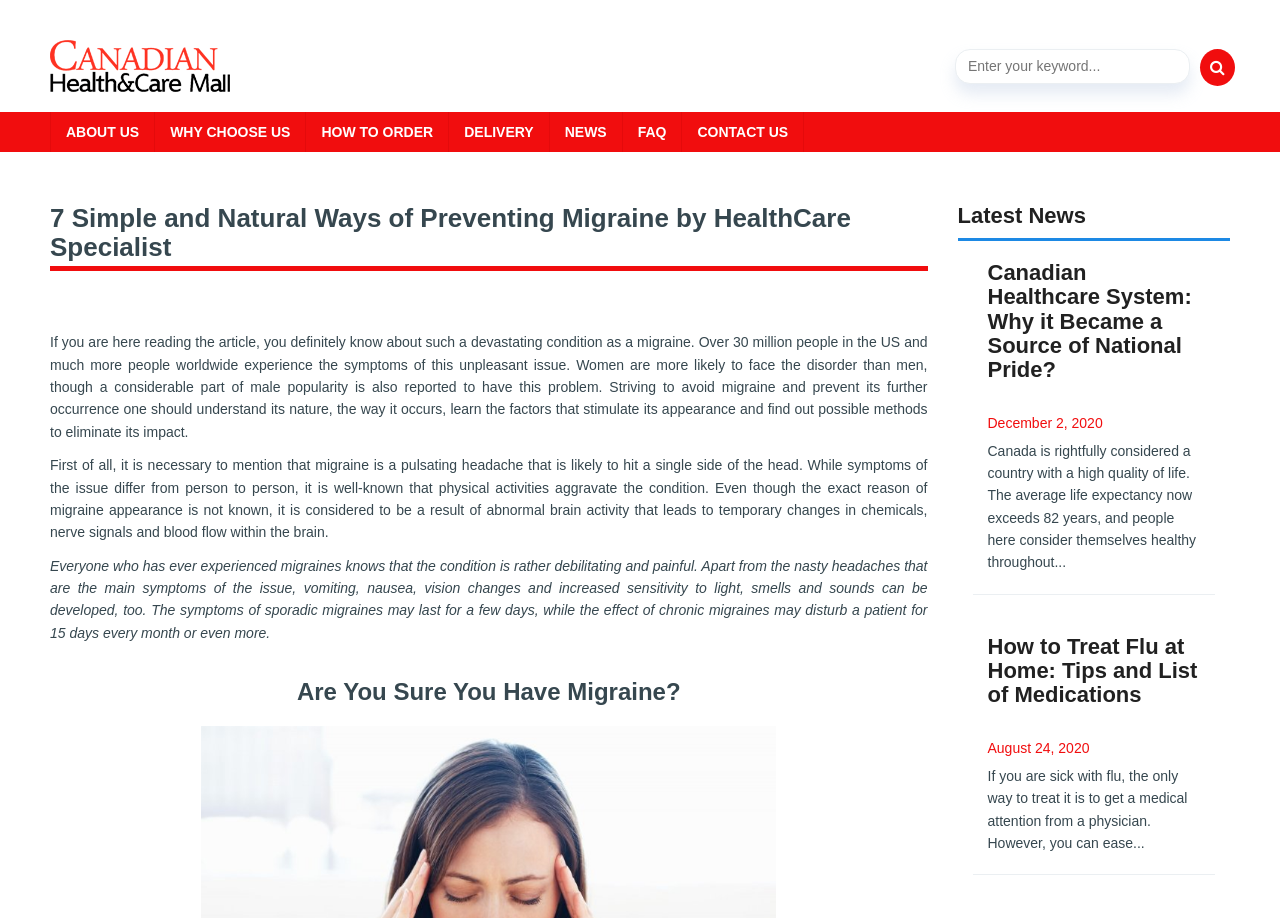Could you highlight the region that needs to be clicked to execute the instruction: "Book an appointment"?

None